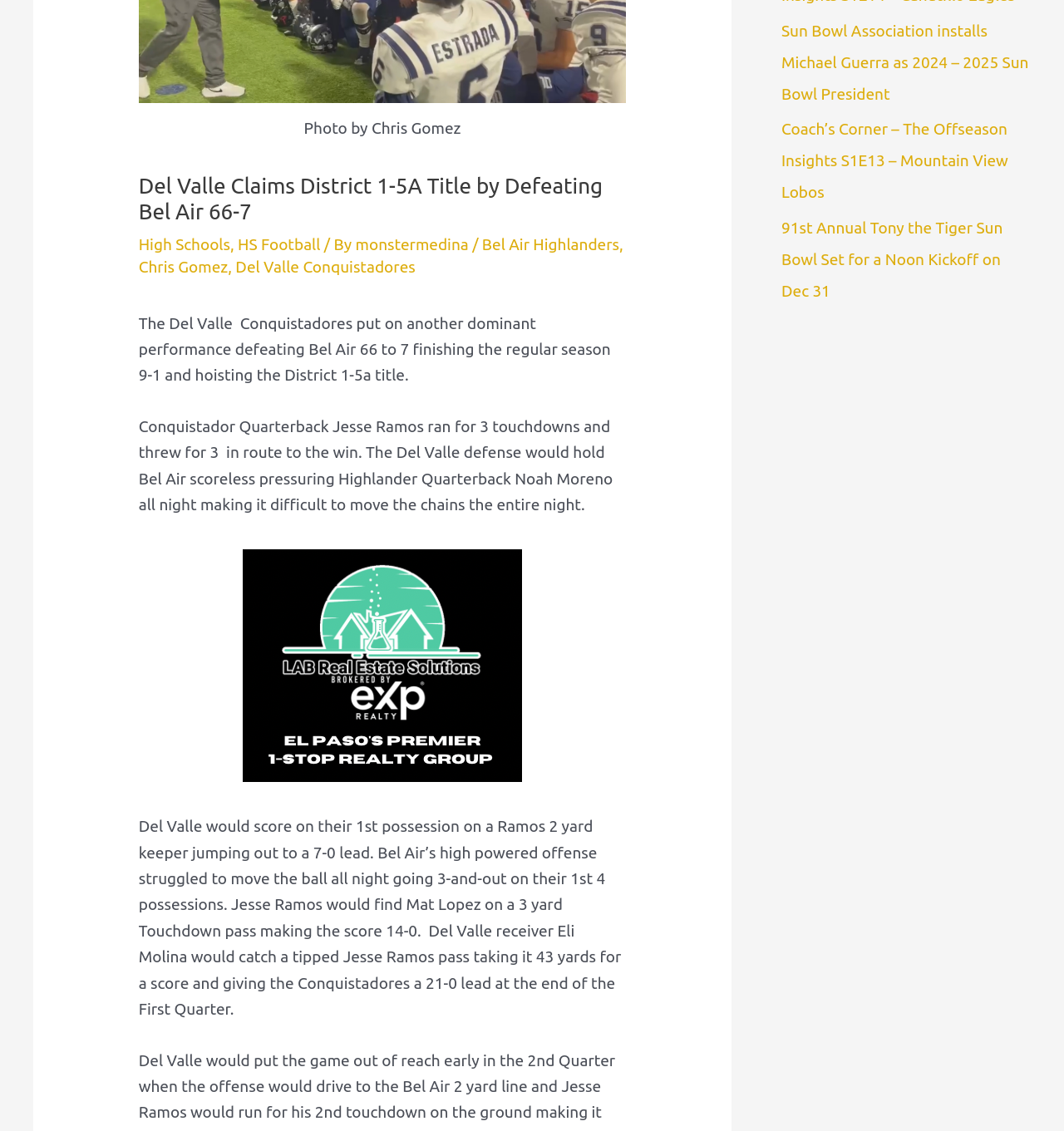Identify the bounding box coordinates of the HTML element based on this description: "Del Valle Conquistadores".

[0.221, 0.228, 0.39, 0.244]